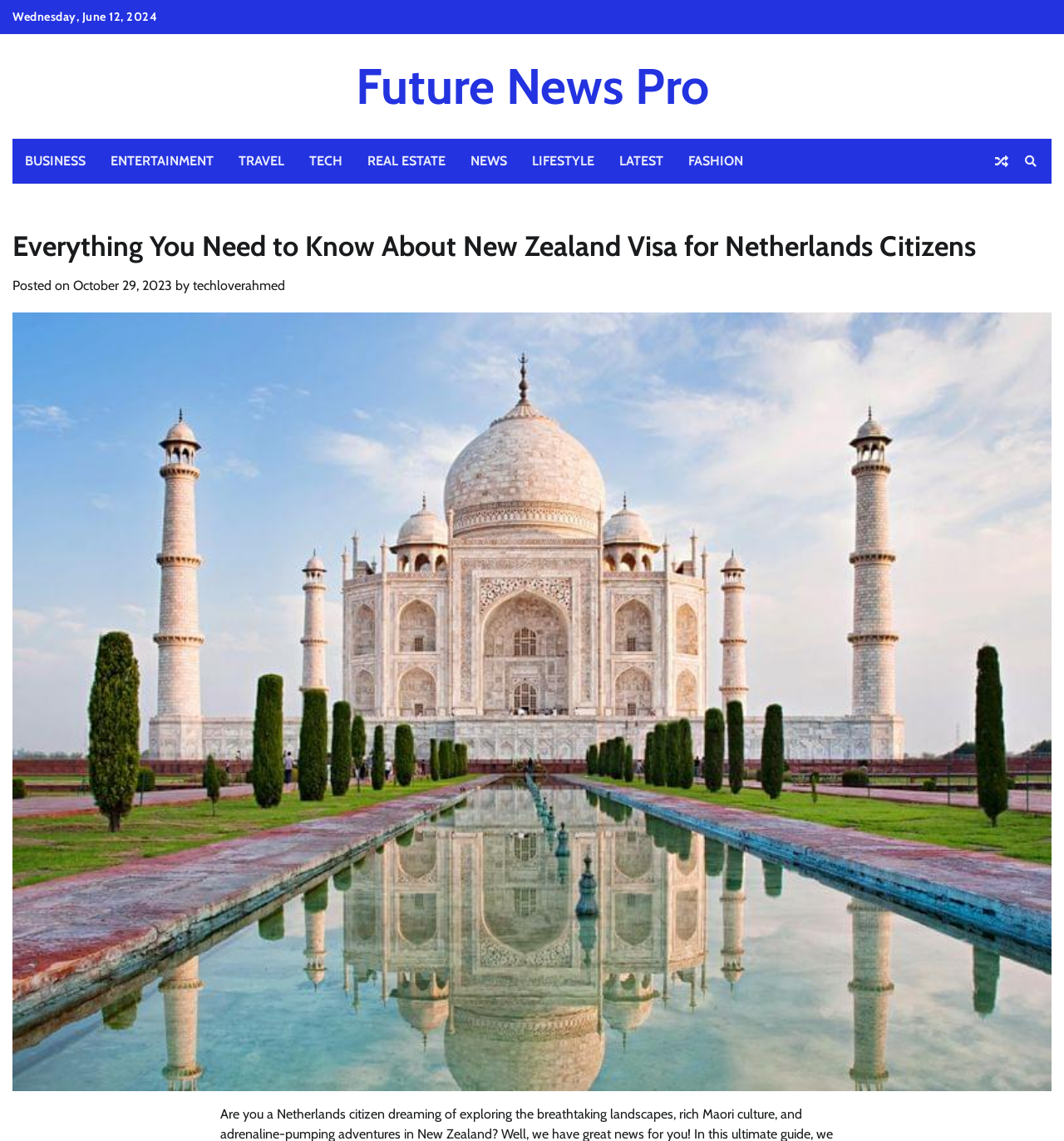Give a one-word or short phrase answer to this question: 
What is the date of the article?

October 29, 2023